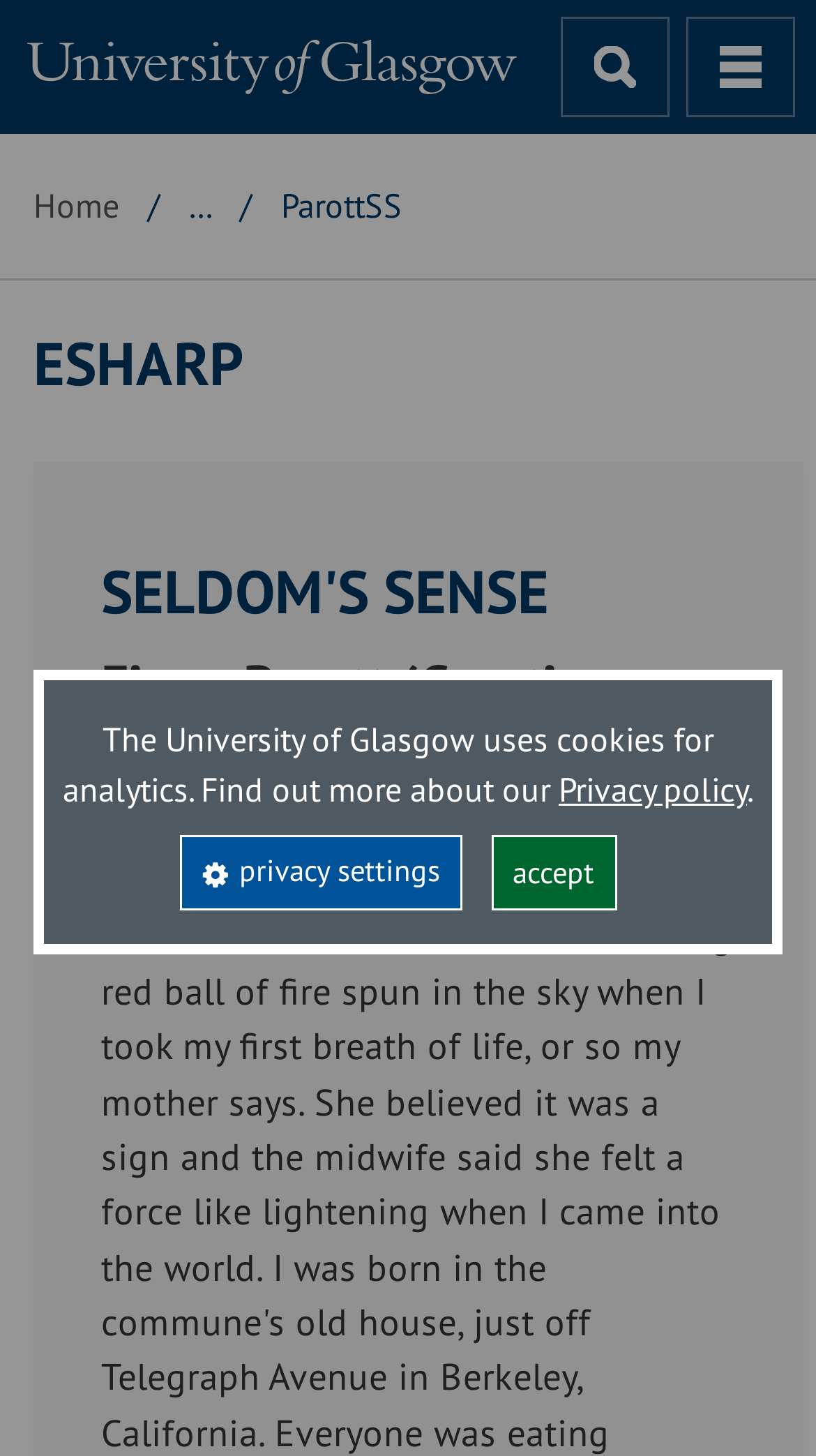Can you find the bounding box coordinates for the element that needs to be clicked to execute this instruction: "view Fiona Parott's profile"? The coordinates should be given as four float numbers between 0 and 1, i.e., [left, top, right, bottom].

[0.124, 0.451, 0.902, 0.561]